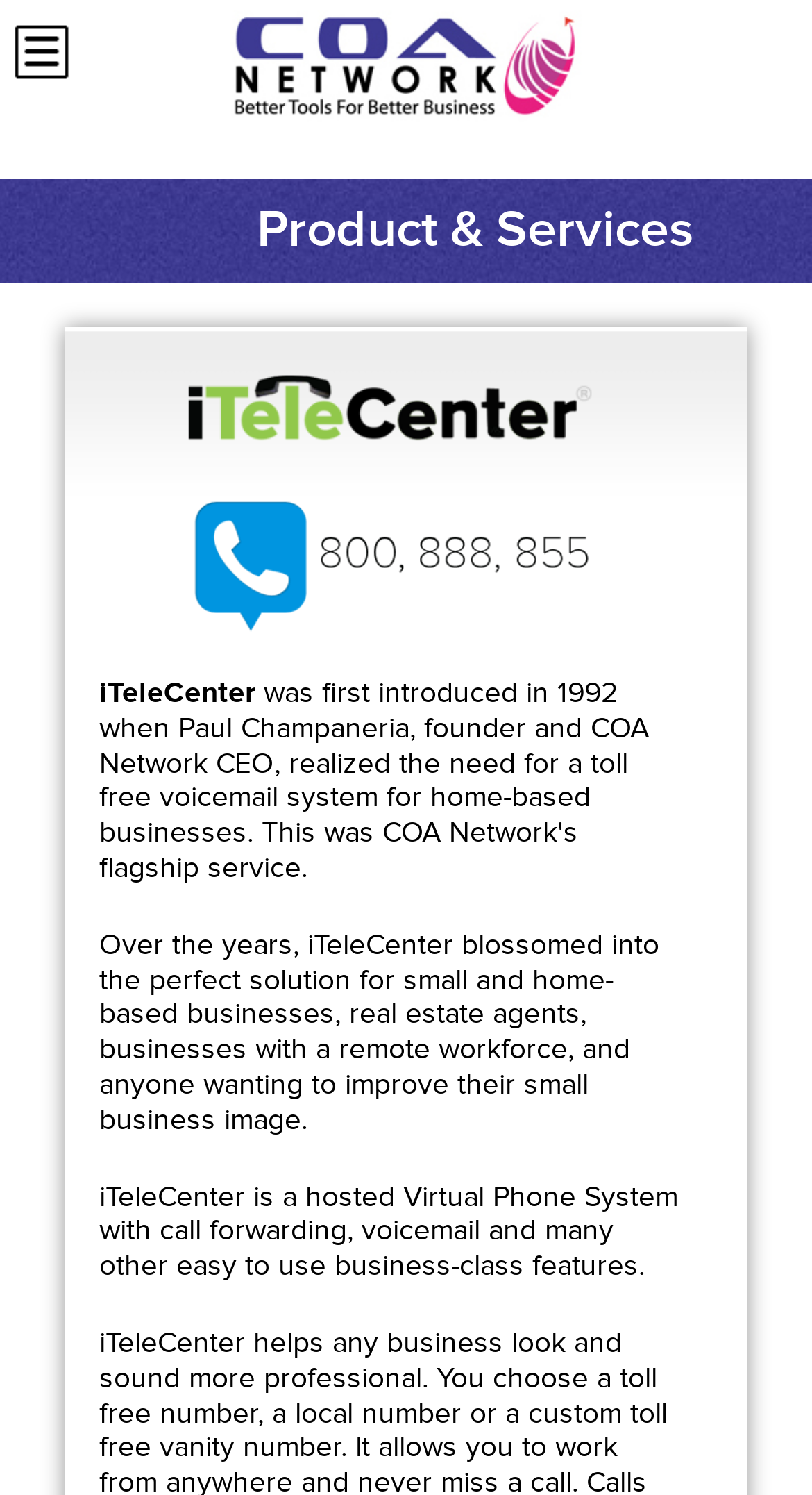What type of businesses use iTeleCenter?
Refer to the image and give a detailed response to the question.

I found the type of businesses that use iTeleCenter by reading the StaticText element at coordinates [0.122, 0.62, 0.76] which mentions 'small and home-based businesses, real estate agents, businesses with a remote workforce, and anyone wanting to improve their small business image.'